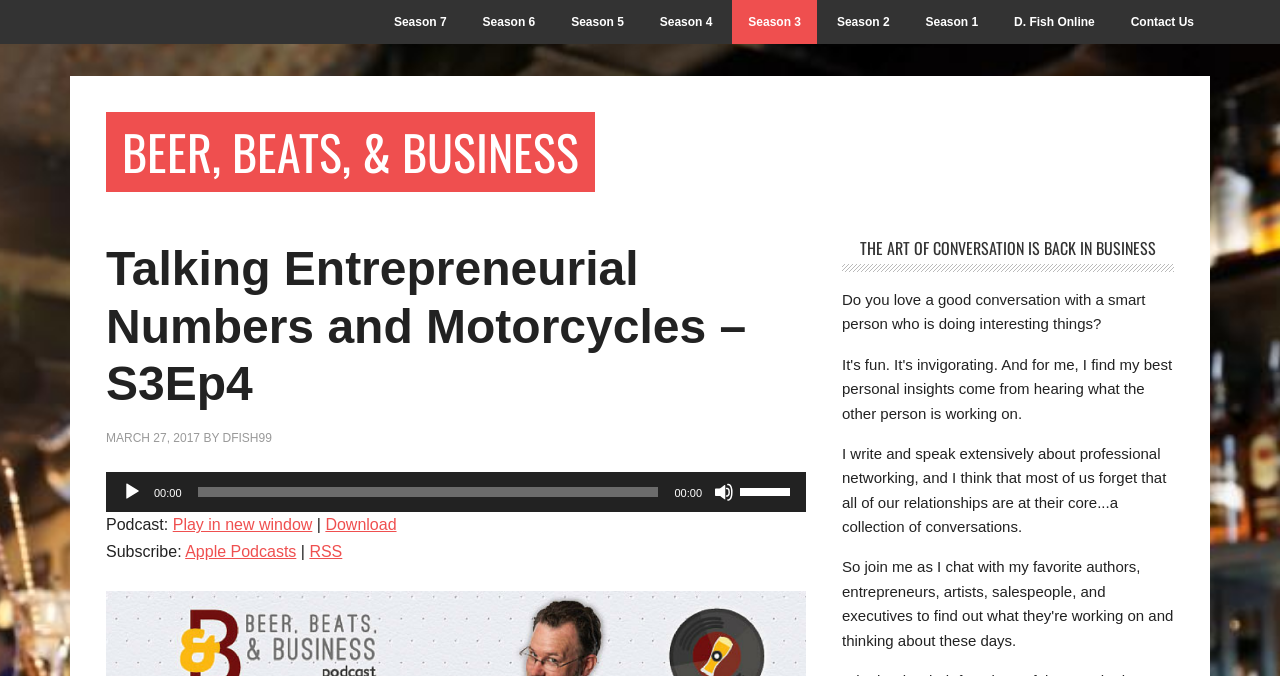Based on what you see in the screenshot, provide a thorough answer to this question: Who is the author of the latest episode?

I found the link element with the text 'DFISH99' next to the 'BY' text, which suggests that DFISH99 is the author of the latest episode.